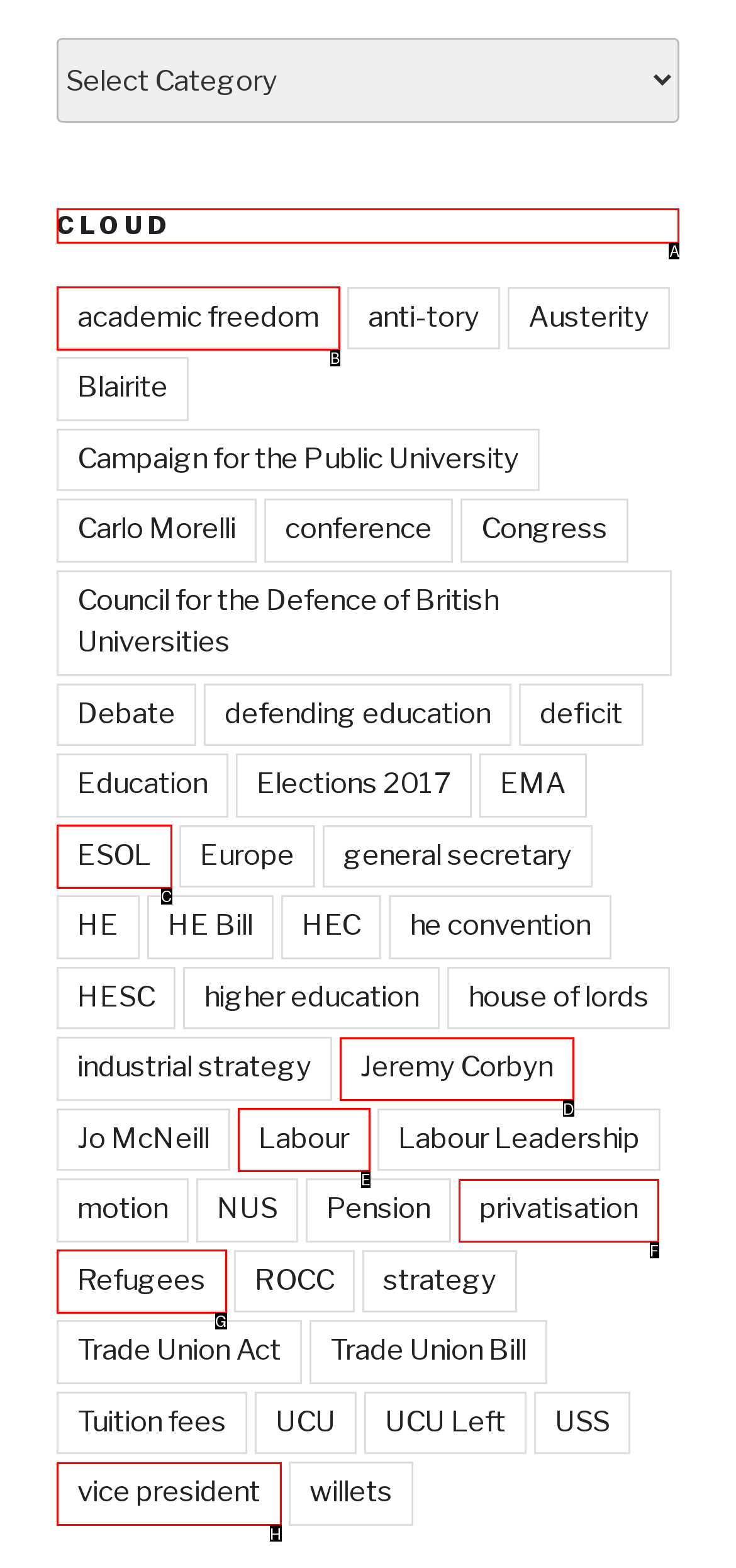Determine which option should be clicked to carry out this task: Choose the 'CLOUD' heading
State the letter of the correct choice from the provided options.

A